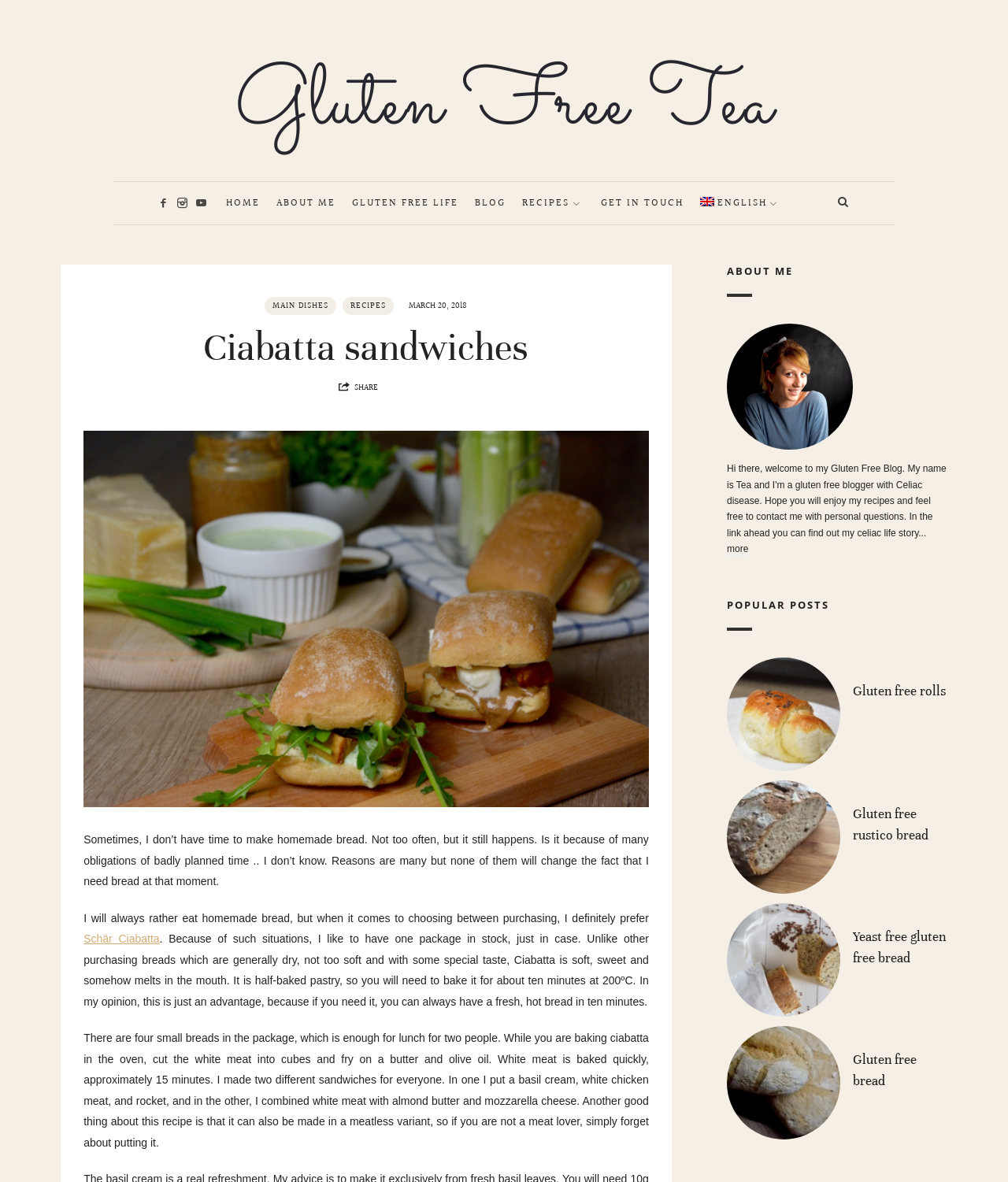How many small breads are there in a package of Schär Ciabatta?
Look at the screenshot and respond with one word or a short phrase.

4